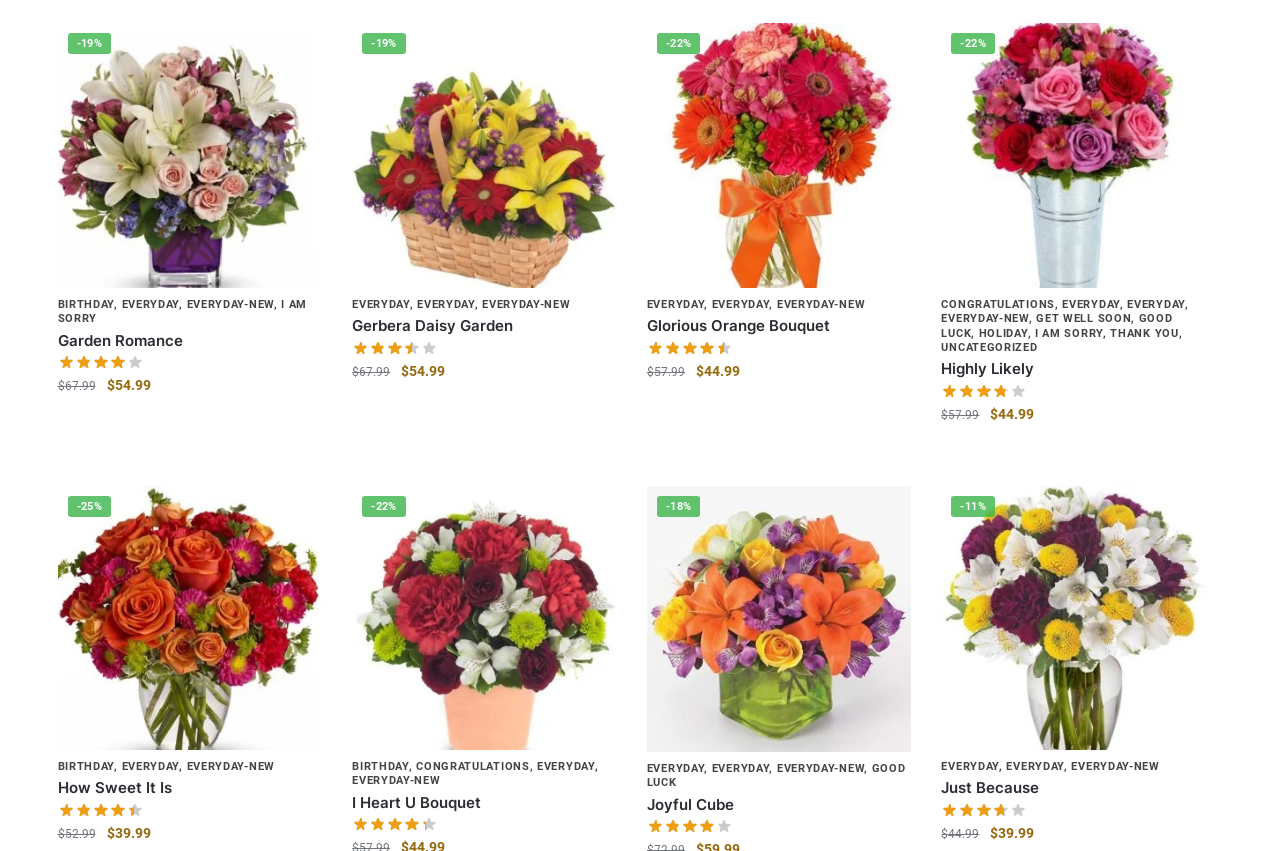Provide the bounding box coordinates for the specified HTML element described in this description: "How Sweet It Is". The coordinates should be four float numbers ranging from 0 to 1, in the format [left, top, right, bottom].

[0.045, 0.909, 0.252, 0.932]